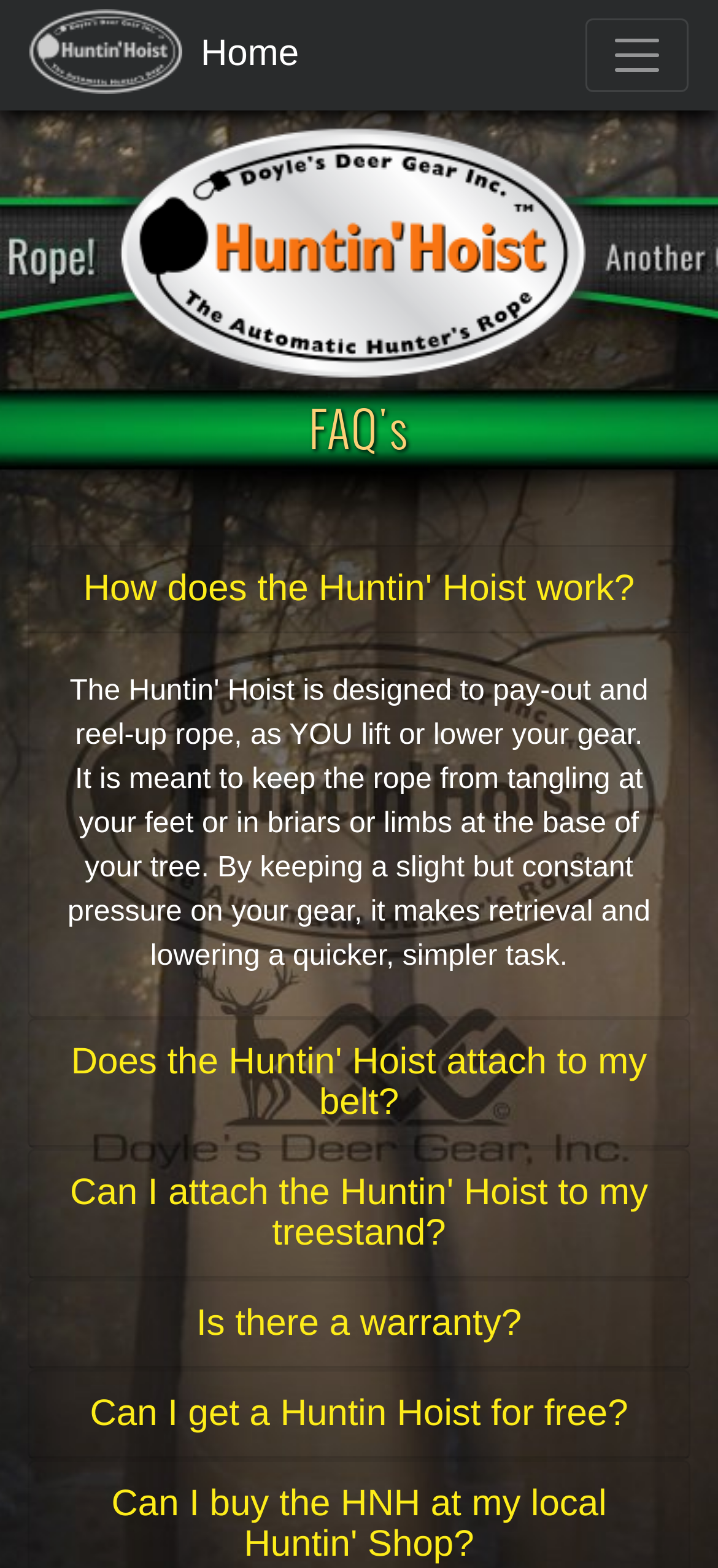Provide a short answer using a single word or phrase for the following question: 
How many FAQs are listed on this webpage?

6